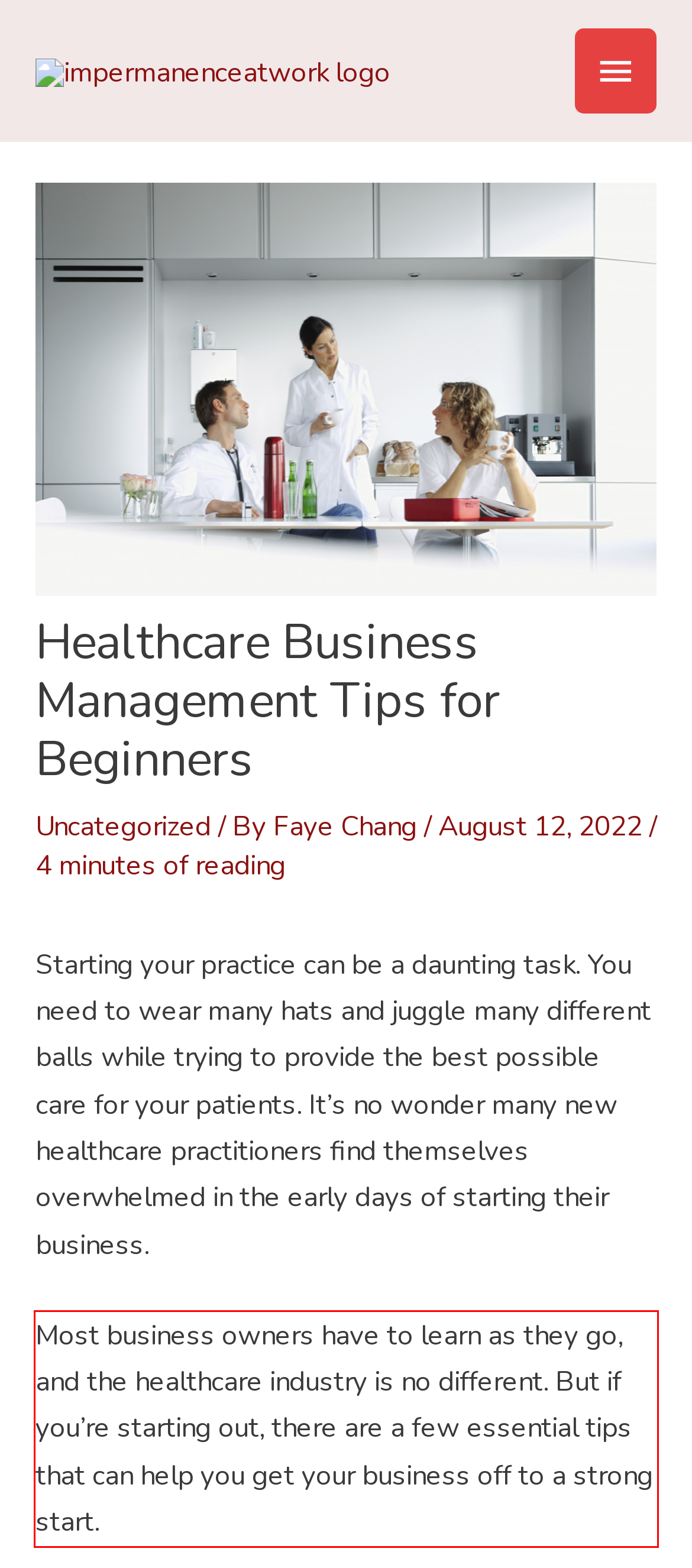View the screenshot of the webpage and identify the UI element surrounded by a red bounding box. Extract the text contained within this red bounding box.

Most business owners have to learn as they go, and the healthcare industry is no different. But if you’re starting out, there are a few essential tips that can help you get your business off to a strong start.